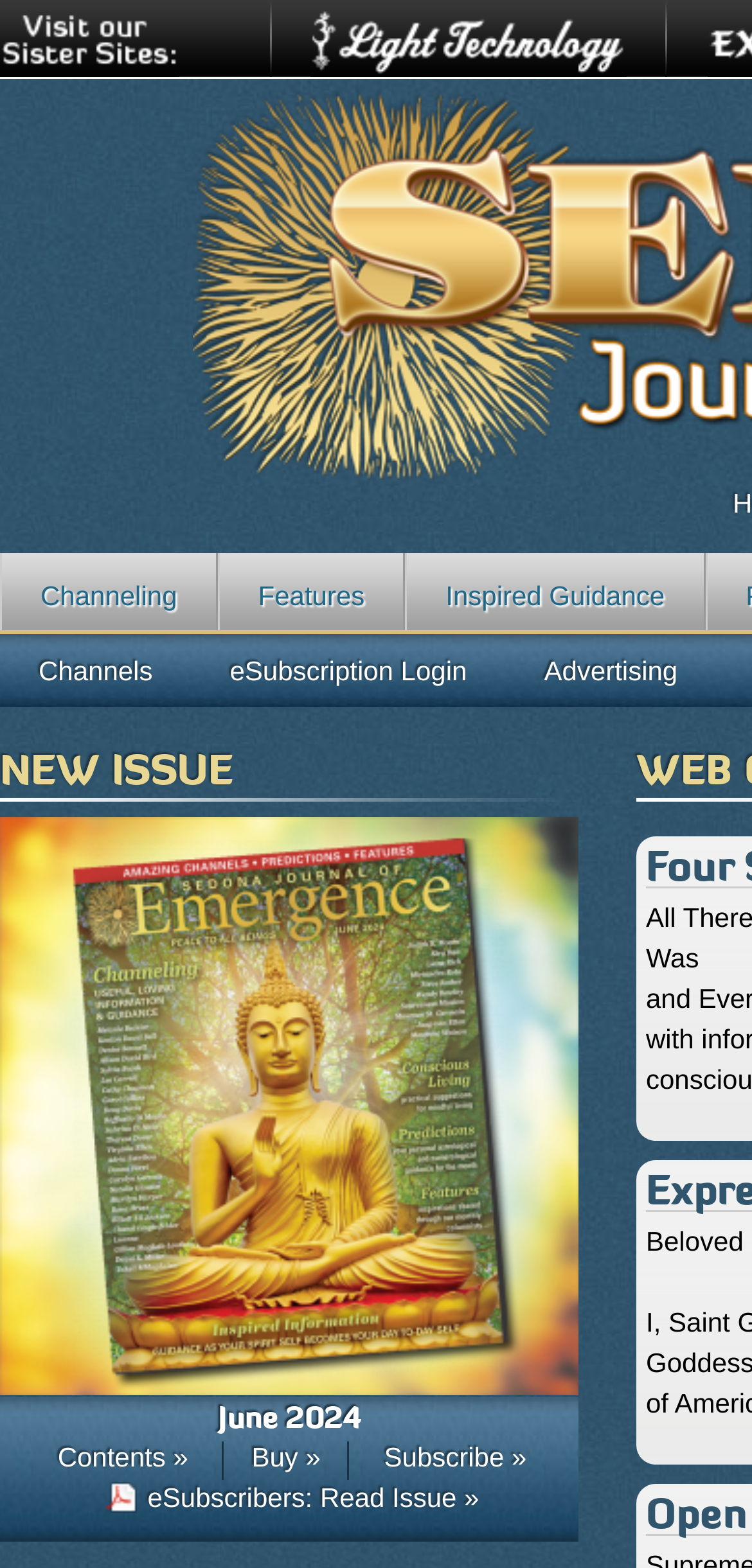How many sister sites are mentioned?
By examining the image, provide a one-word or phrase answer.

1